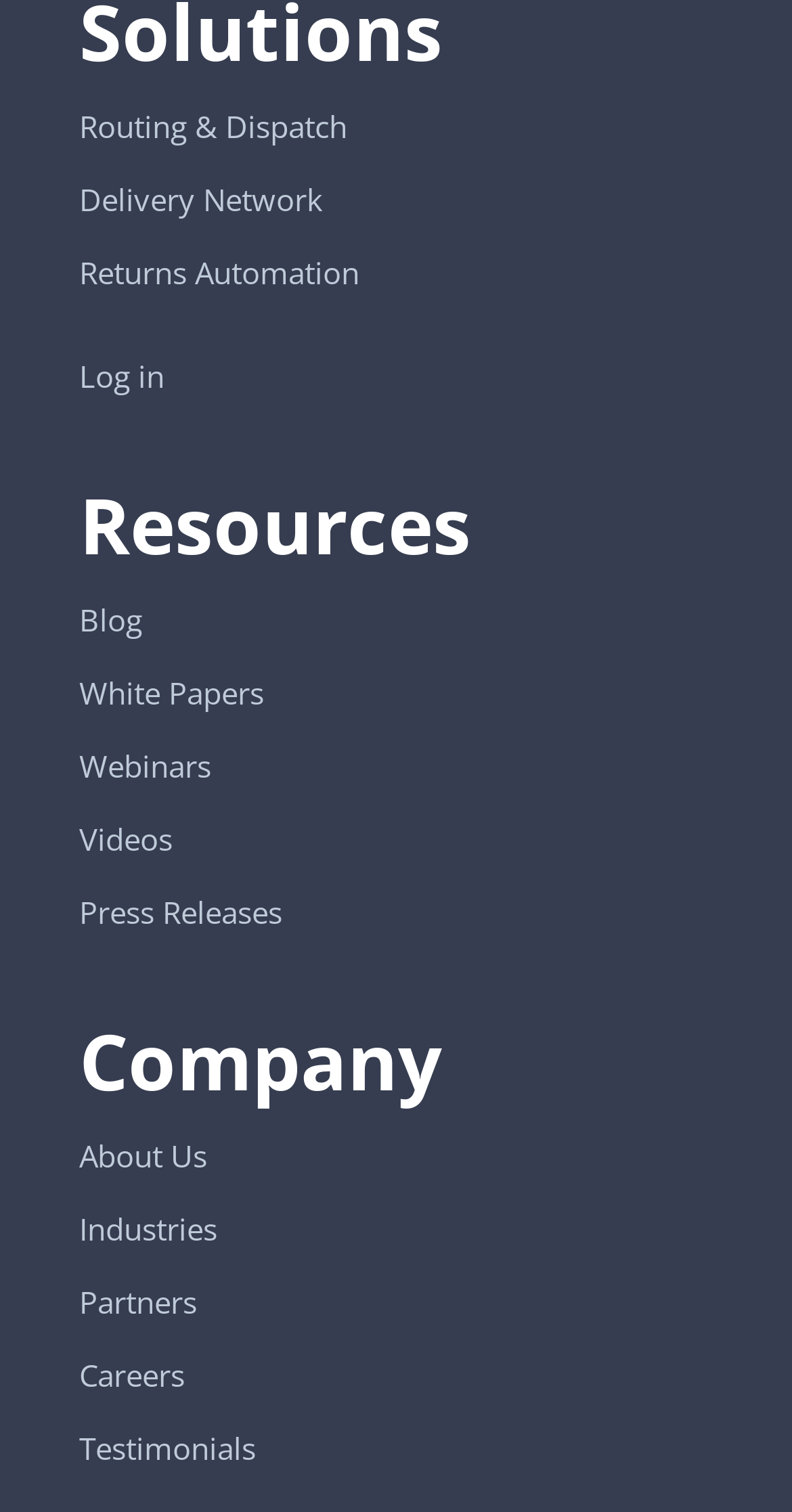Find the bounding box coordinates of the element to click in order to complete the given instruction: "View Routing & Dispatch."

[0.1, 0.07, 0.438, 0.097]